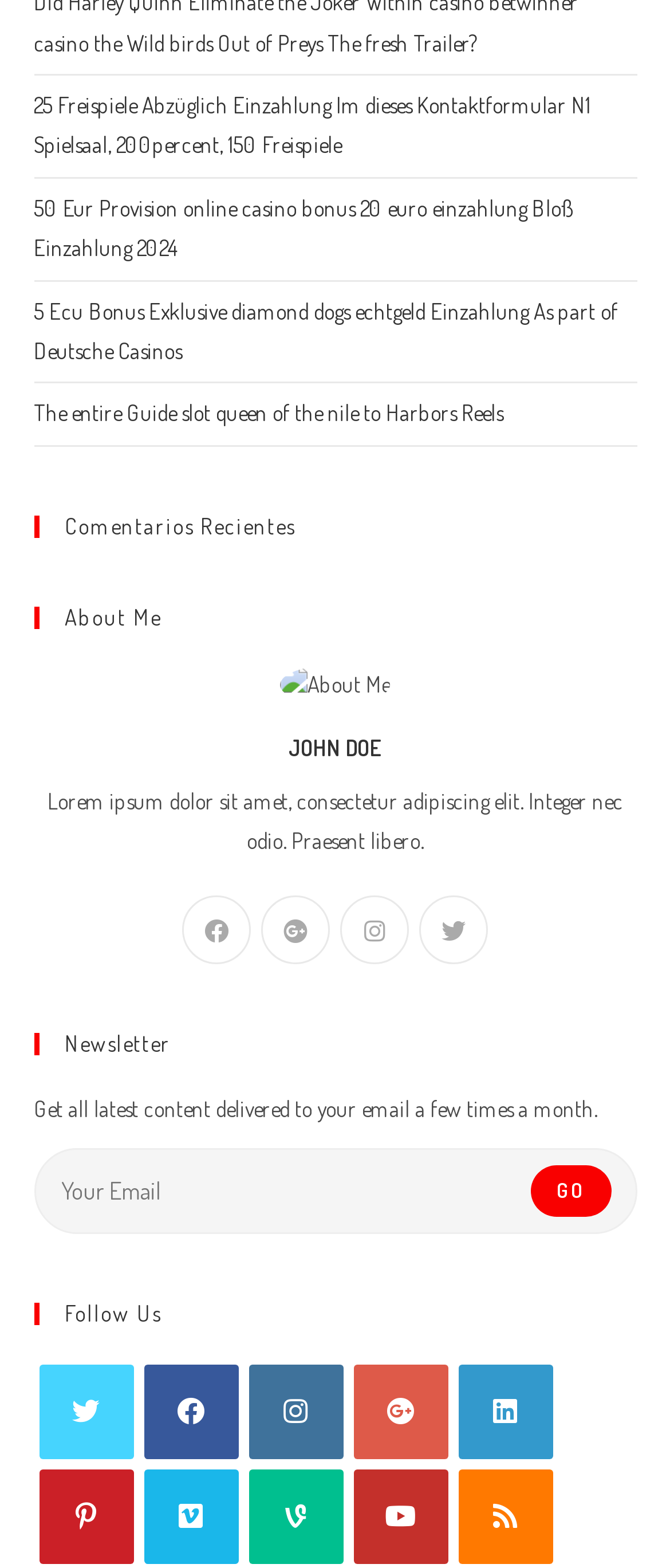How many links are there in the top section? Look at the image and give a one-word or short phrase answer.

4